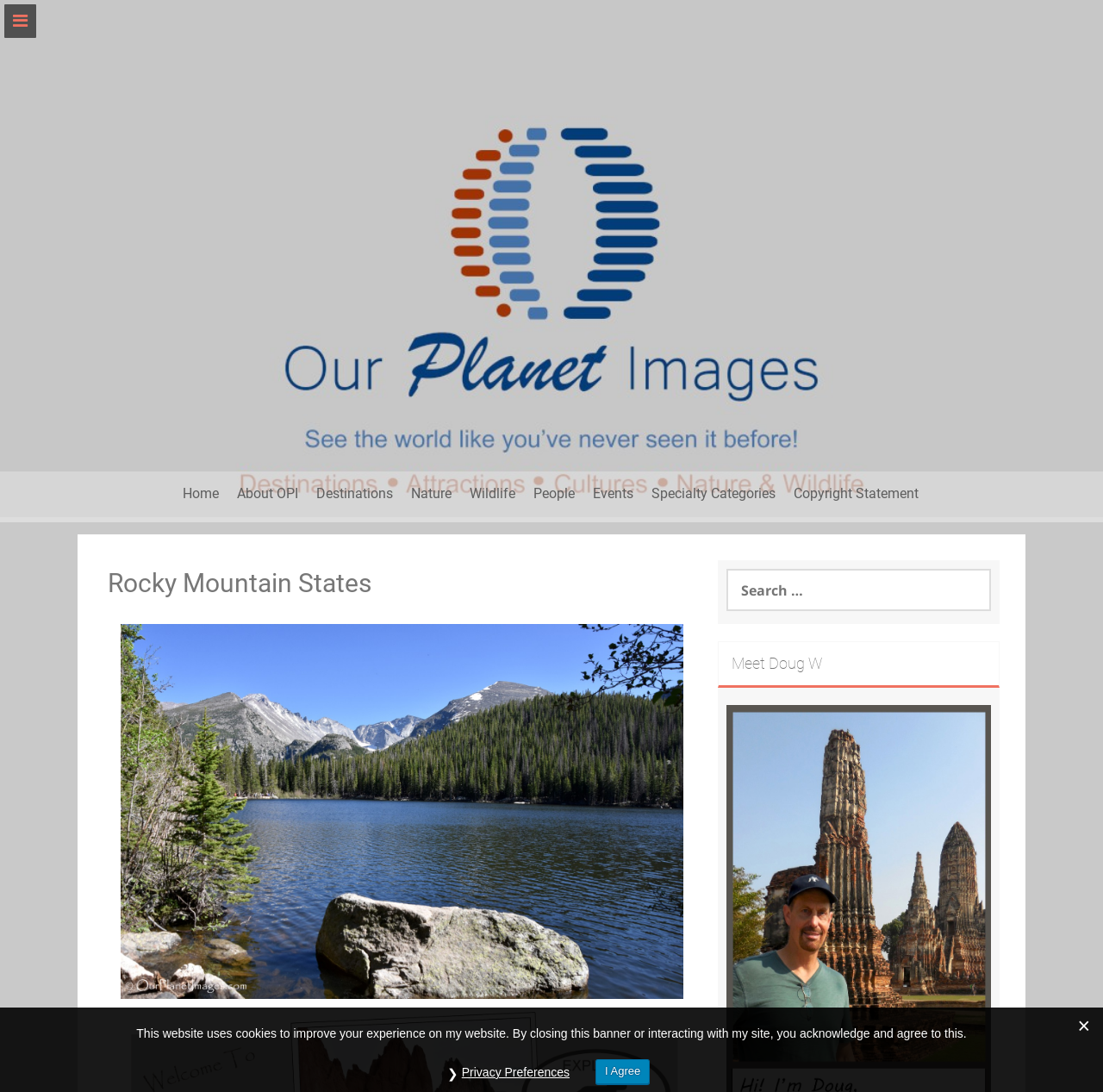Is there a search function?
Observe the image and answer the question with a one-word or short phrase response.

Yes